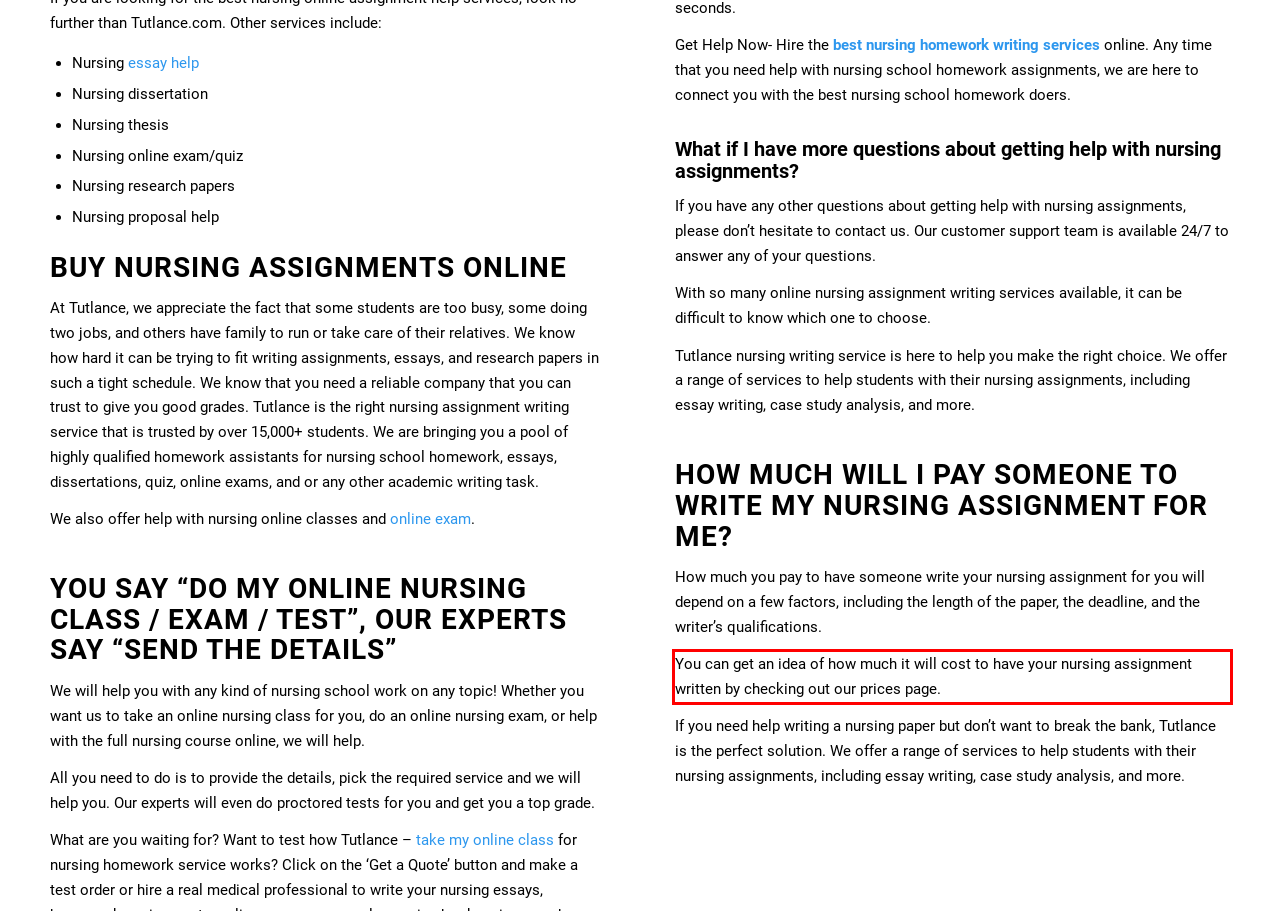You have a screenshot of a webpage with a UI element highlighted by a red bounding box. Use OCR to obtain the text within this highlighted area.

You can get an idea of how much it will cost to have your nursing assignment written by checking out our prices page.